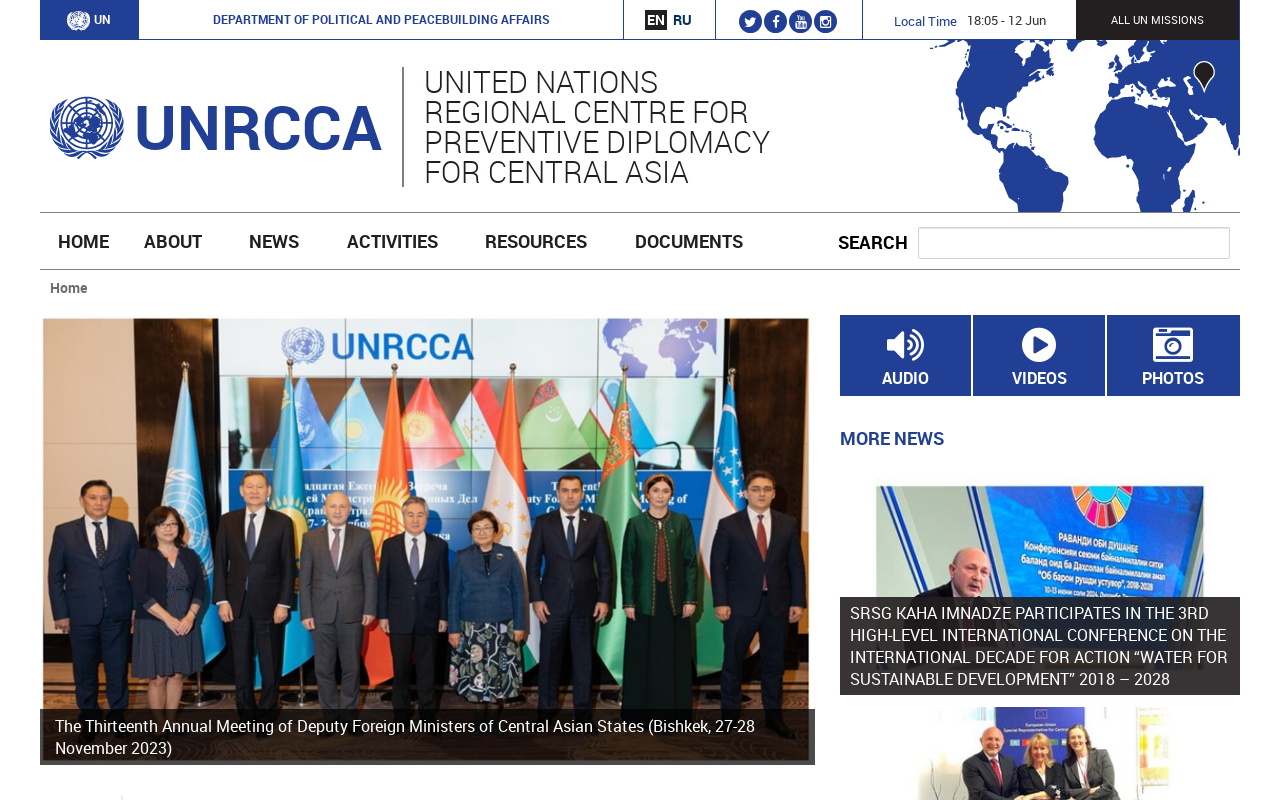Answer the question below in one word or phrase:
What is the name of the organization?

UNRCCA